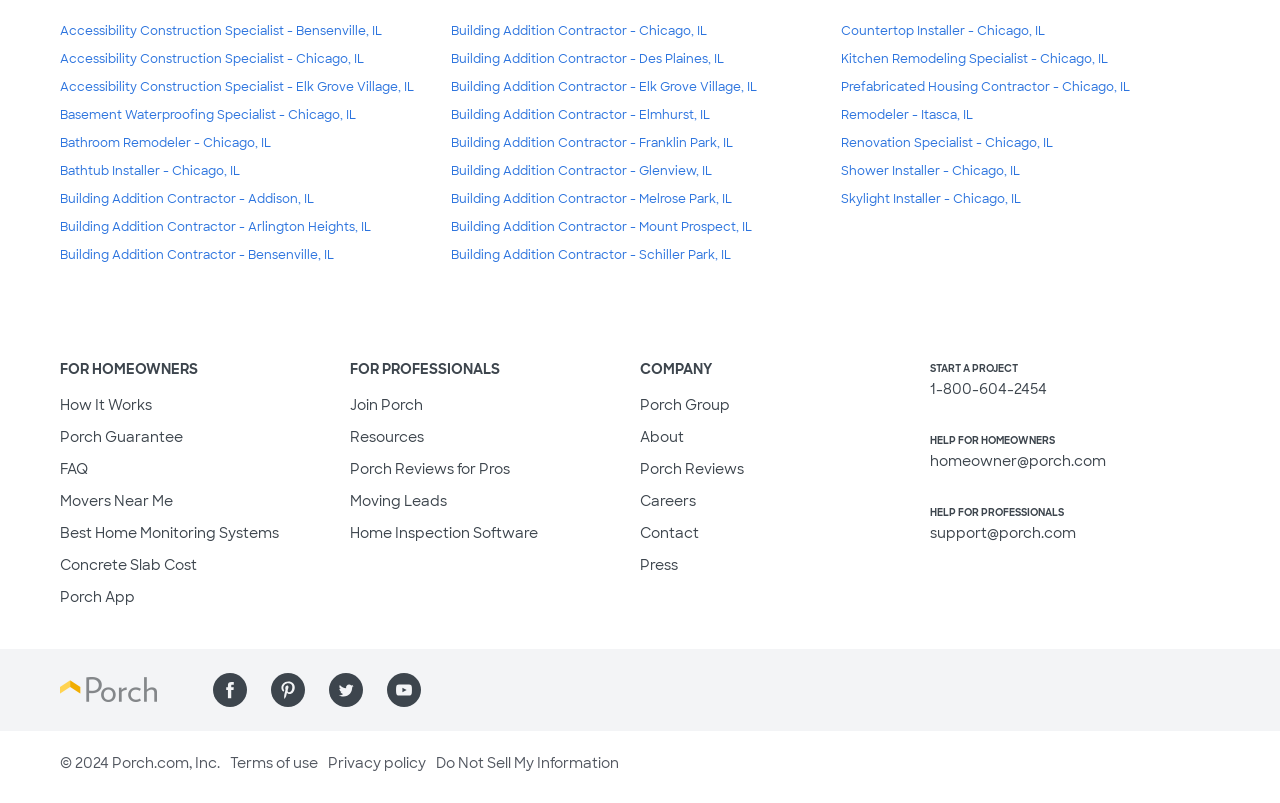Please identify the bounding box coordinates of the region to click in order to complete the task: "Check the hours". The coordinates must be four float numbers between 0 and 1, specified as [left, top, right, bottom].

None